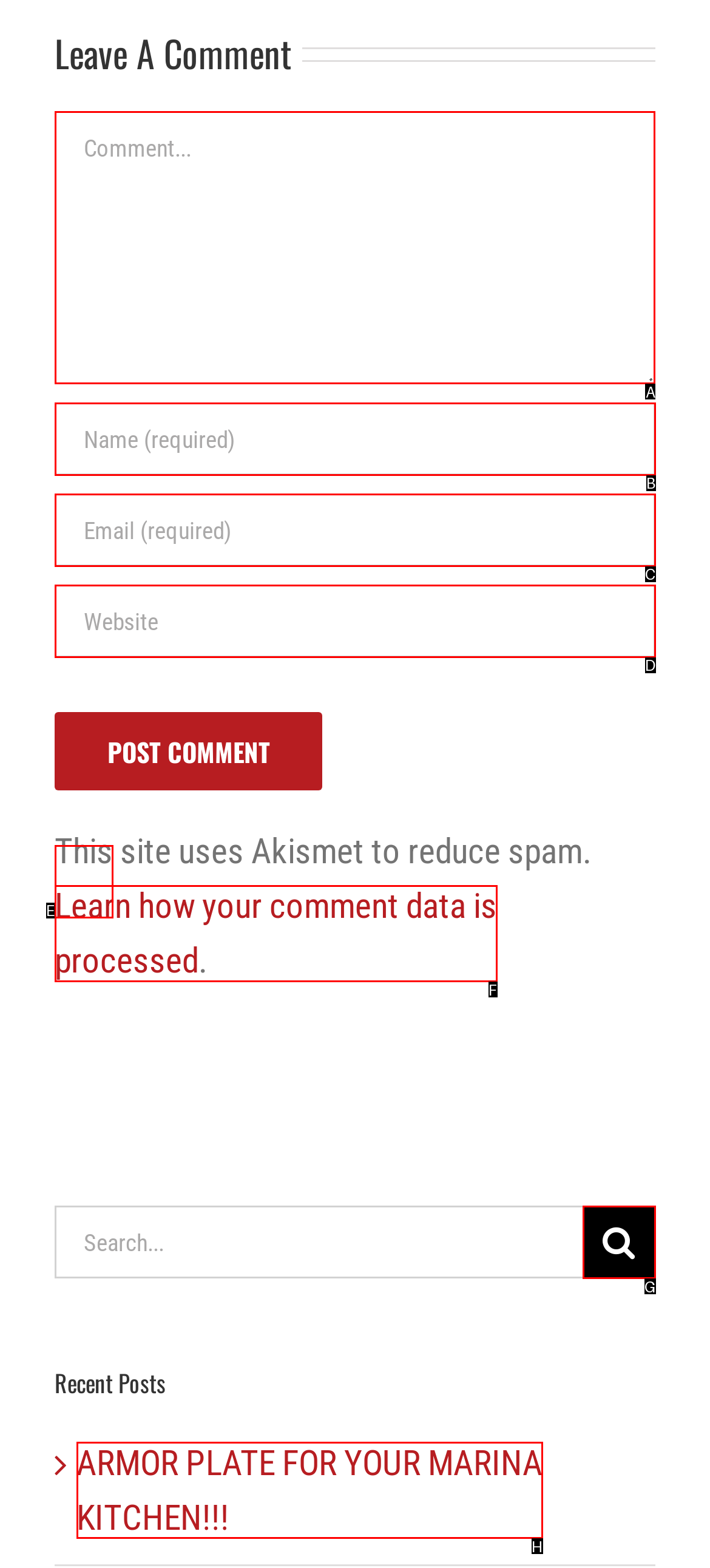Given the task: Leave a comment, indicate which boxed UI element should be clicked. Provide your answer using the letter associated with the correct choice.

A